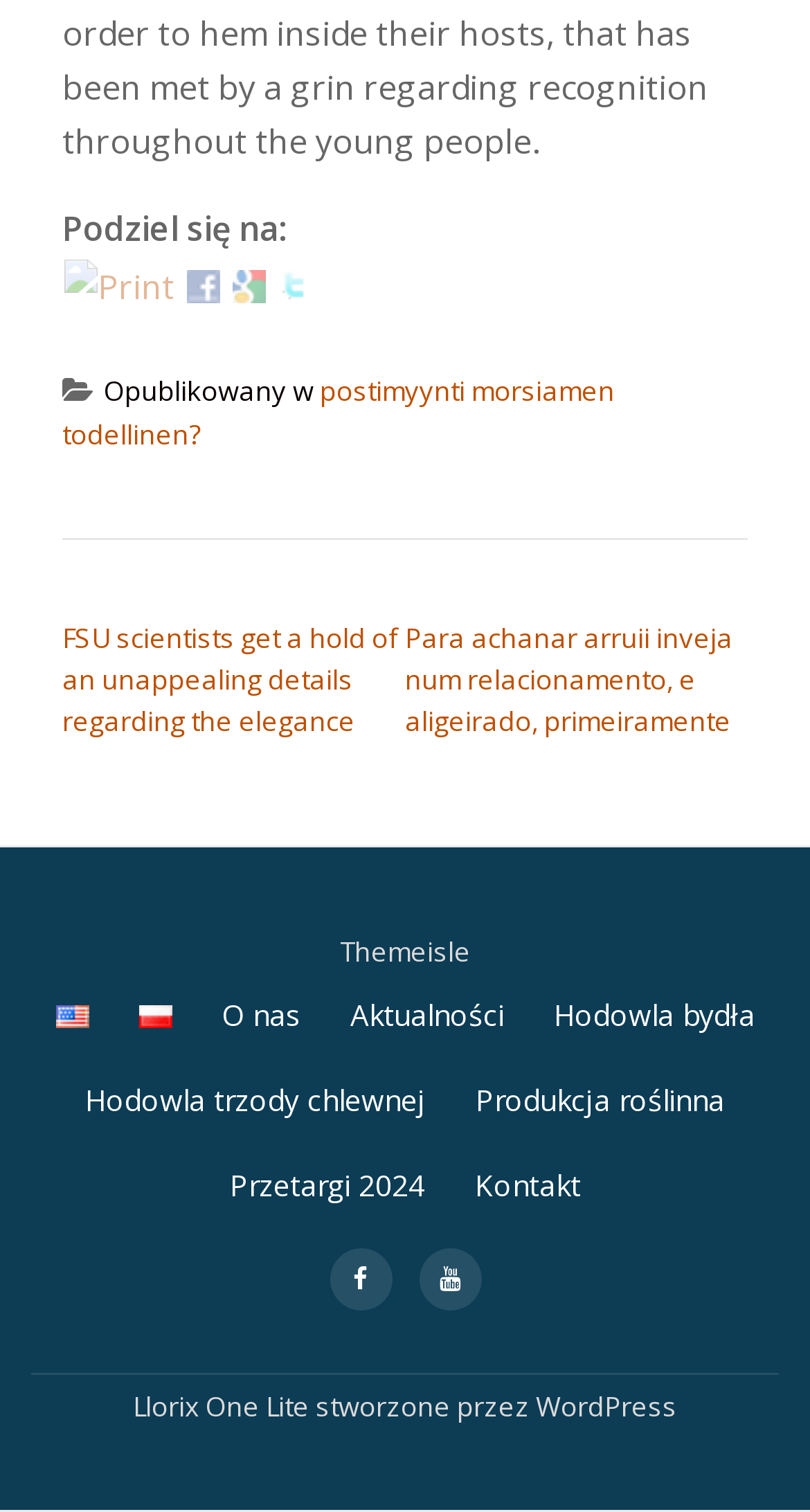Examine the image and give a thorough answer to the following question:
What is the theme of the webpage?

The webpage appears to be related to agriculture, as evidenced by the links in the navigation menu, which include 'Hodowla bydła' (cattle breeding), 'Hodowla trzody chlewnej' (pig breeding), and 'Produkcja roślinna' (plant production). The content of the webpage also suggests that it is focused on agricultural topics.